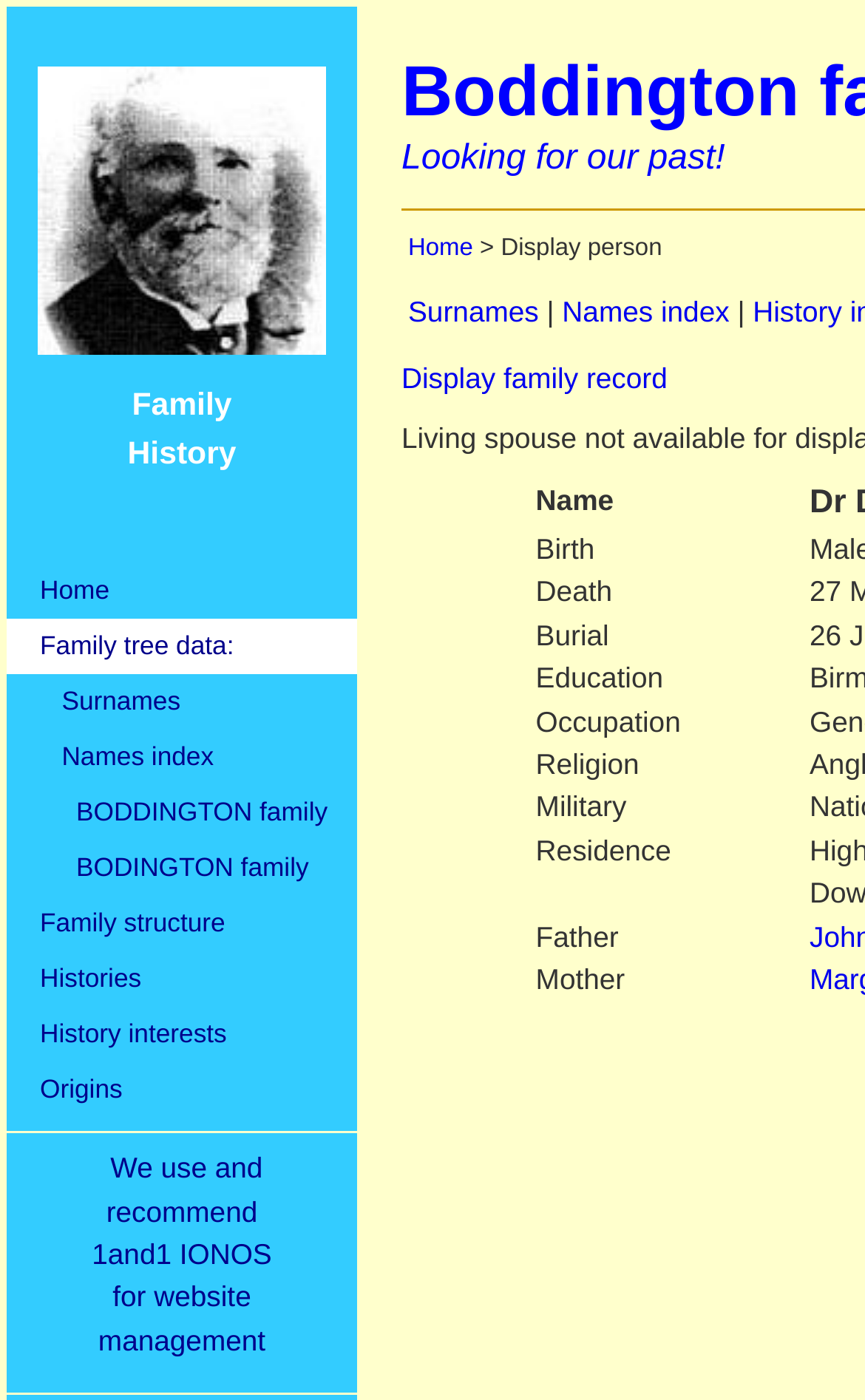Locate the UI element described by Names index in the provided webpage screenshot. Return the bounding box coordinates in the format (top-left x, top-left y, bottom-right x, bottom-right y), ensuring all values are between 0 and 1.

[0.008, 0.522, 0.413, 0.561]